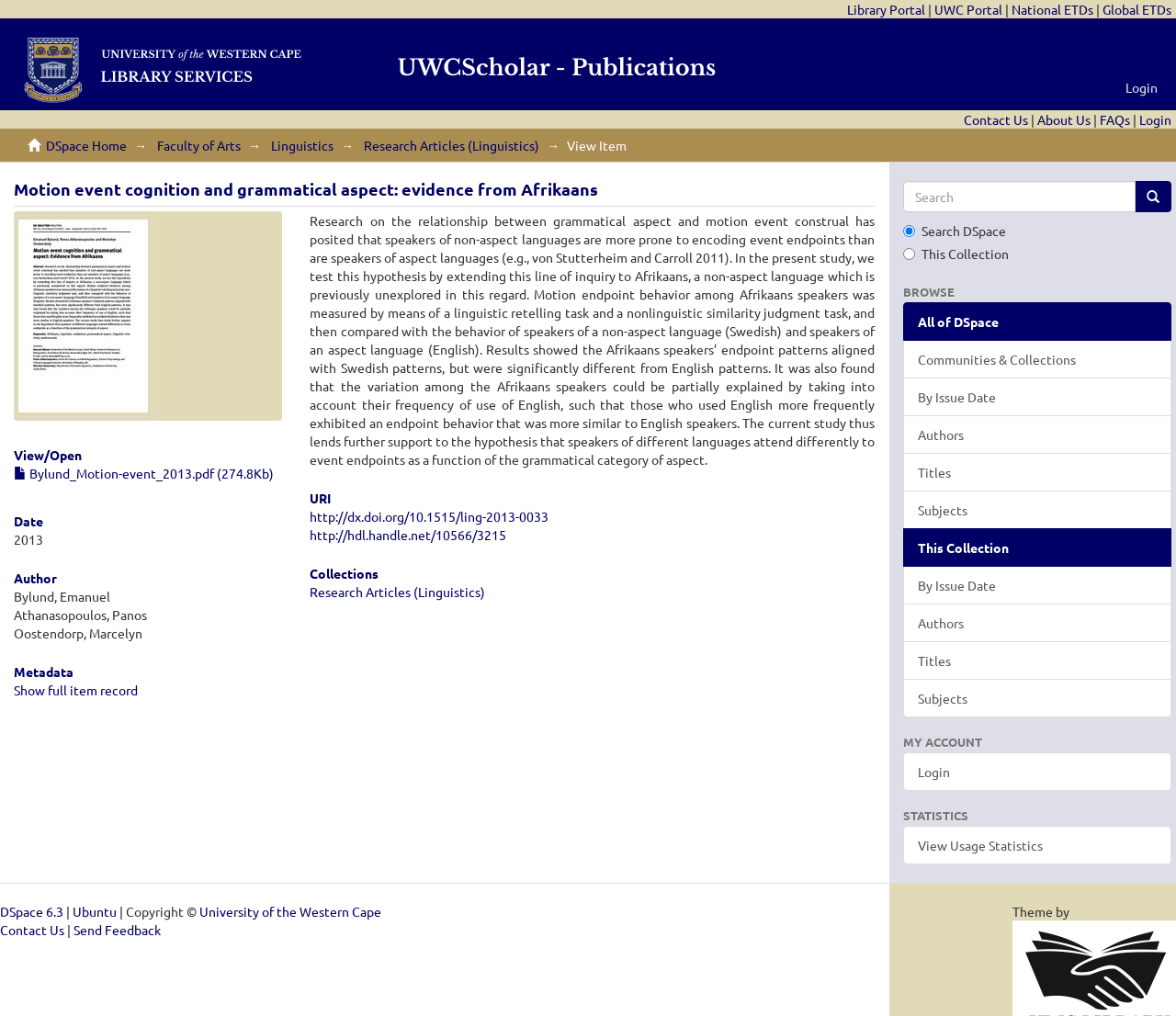Could you indicate the bounding box coordinates of the region to click in order to complete this instruction: "Click on the 'Login' link".

[0.945, 0.063, 0.996, 0.108]